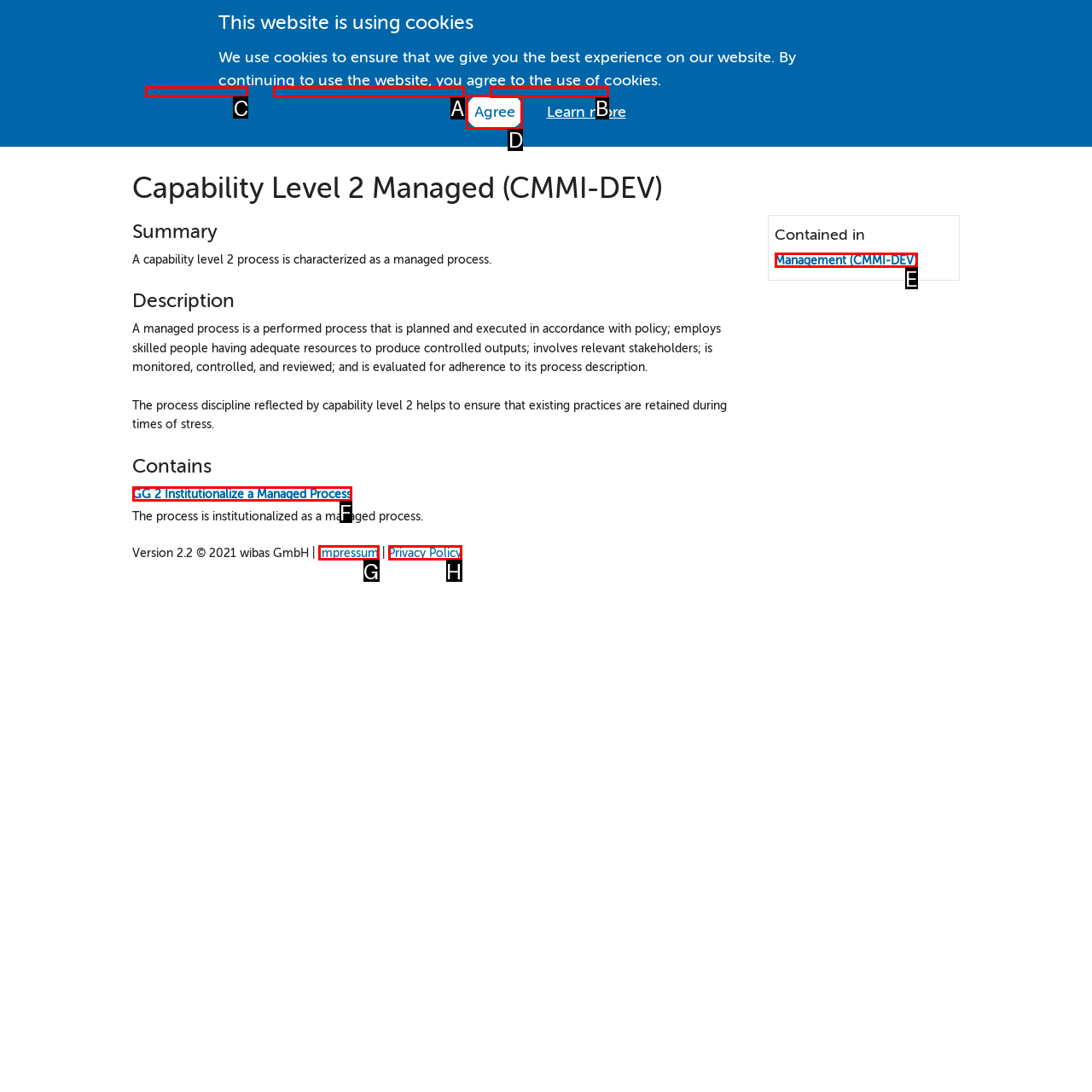Identify the correct UI element to click on to achieve the following task: Click on WIBAS CMMI BROWSER Respond with the corresponding letter from the given choices.

C